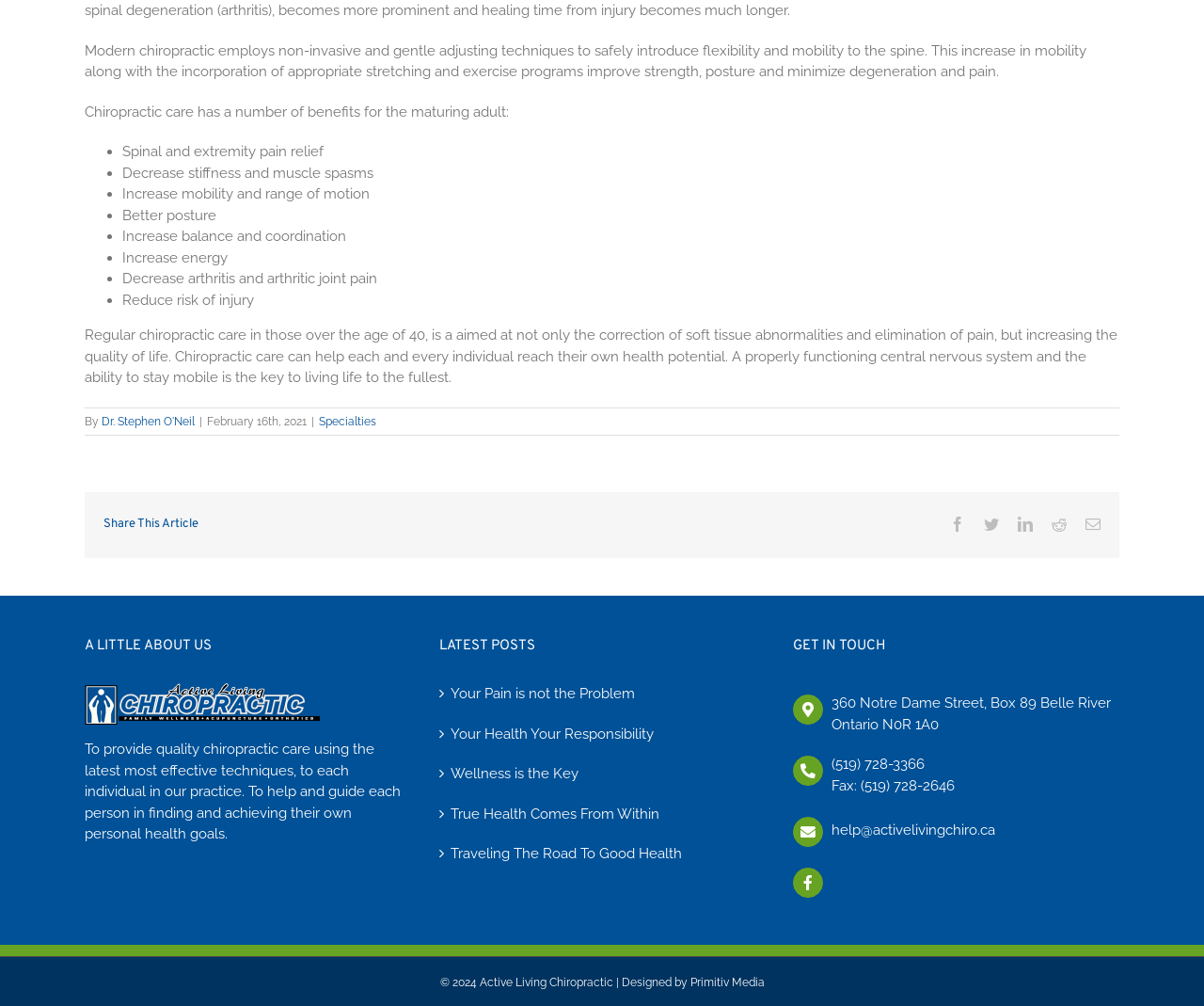Given the description of a UI element: "Dr. Stephen O'Neil", identify the bounding box coordinates of the matching element in the webpage screenshot.

[0.084, 0.412, 0.162, 0.425]